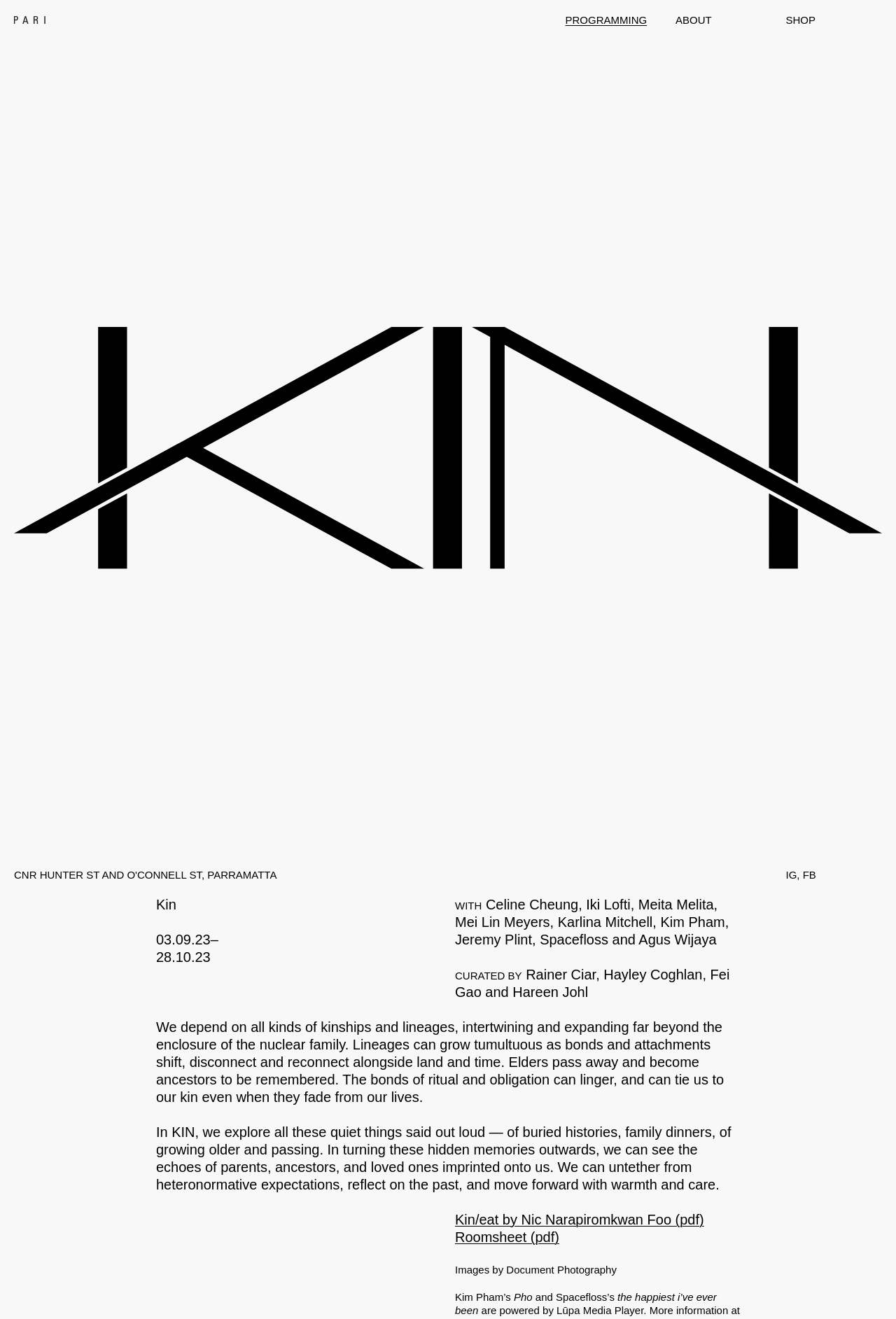What is the duration of the event?
Answer the question with as much detail as you can, using the image as a reference.

I found two static text elements with the dates '03.09.23–' and '28.10.23' which seem to indicate the start and end dates of the event. This suggests that the event is taking place from September 3, 2023, to October 28, 2023.